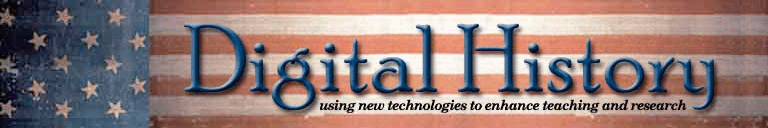Explain the contents of the image with as much detail as possible.

The image features the logo of "Digital History," set against a backdrop resembling an American flag. The text "Digital History" is prominently displayed in a bold blue font, while a tagline below reads, “using new technologies to enhance teaching and research.” The imagery of the flag subtly conveys themes of patriotism and historical significance, aligning with the platform's mission to leverage digital tools for educational purposes. This visual representation encapsulates the essence of American history while promoting modern engagement with historical content.